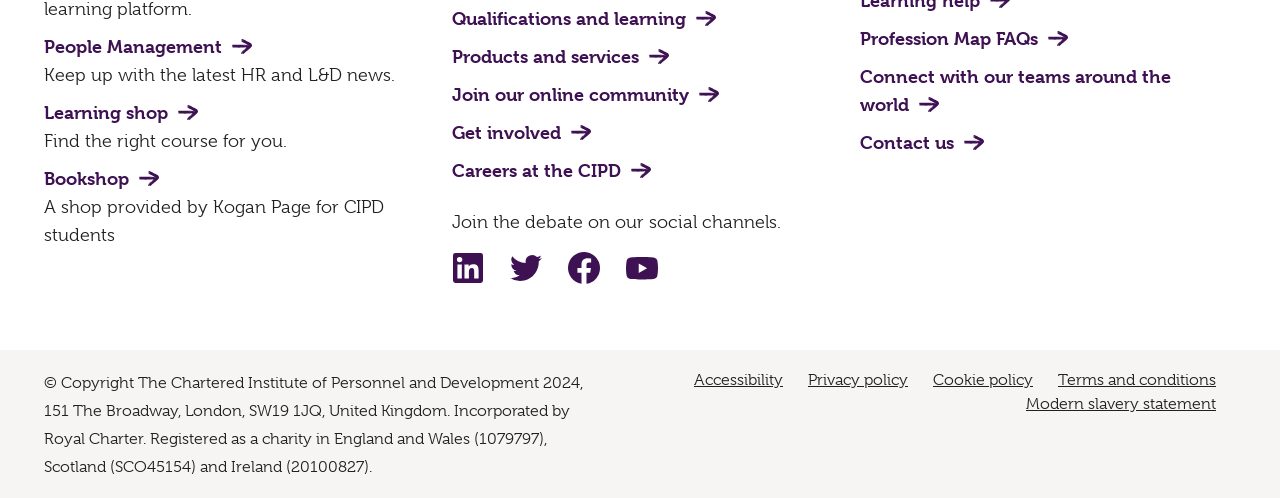What is the topic of the 'People Management' link?
Please answer the question with a single word or phrase, referencing the image.

HR and L&D news